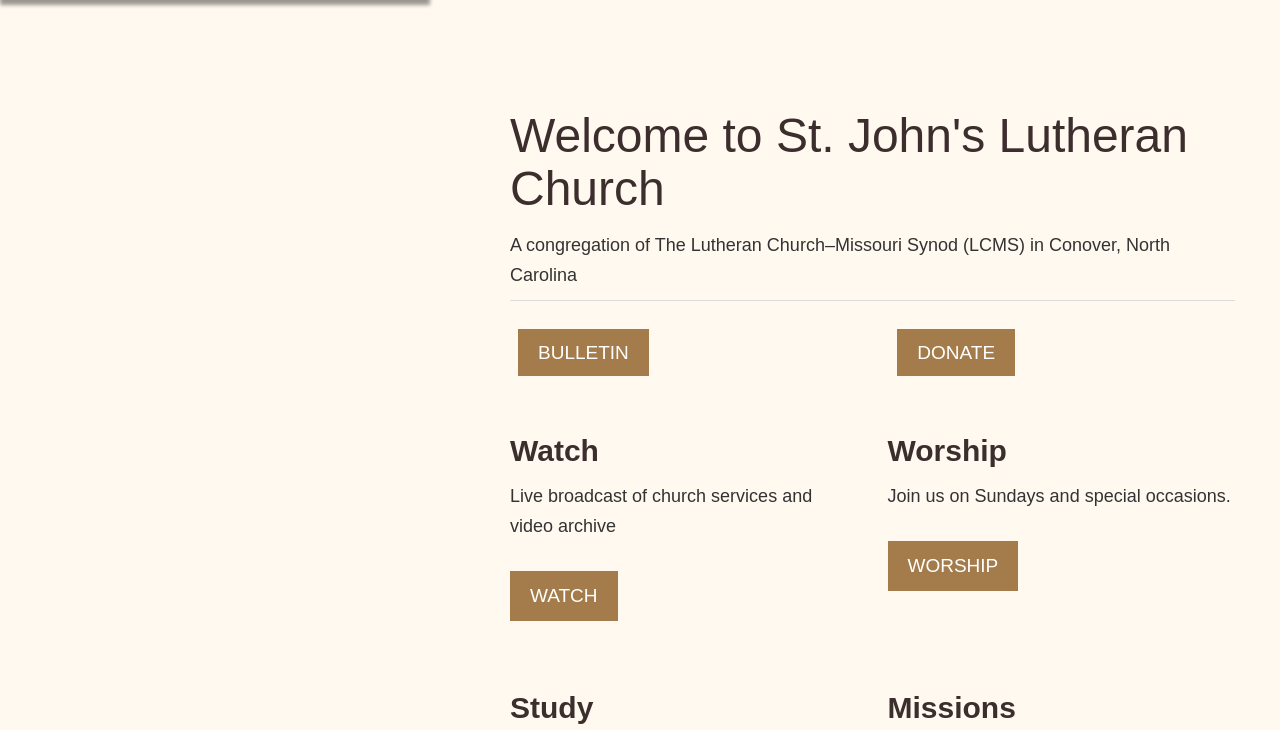Extract the bounding box coordinates of the UI element described: "Worship". Provide the coordinates in the format [left, top, right, bottom] with values ranging from 0 to 1.

[0.693, 0.741, 0.796, 0.809]